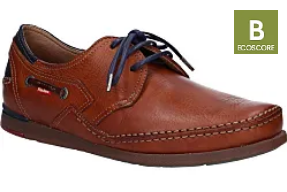What is the price of the shoes?
Using the information from the image, answer the question thoroughly.

The price of the shoes can be found in the caption, which lists the price as 134.99€.